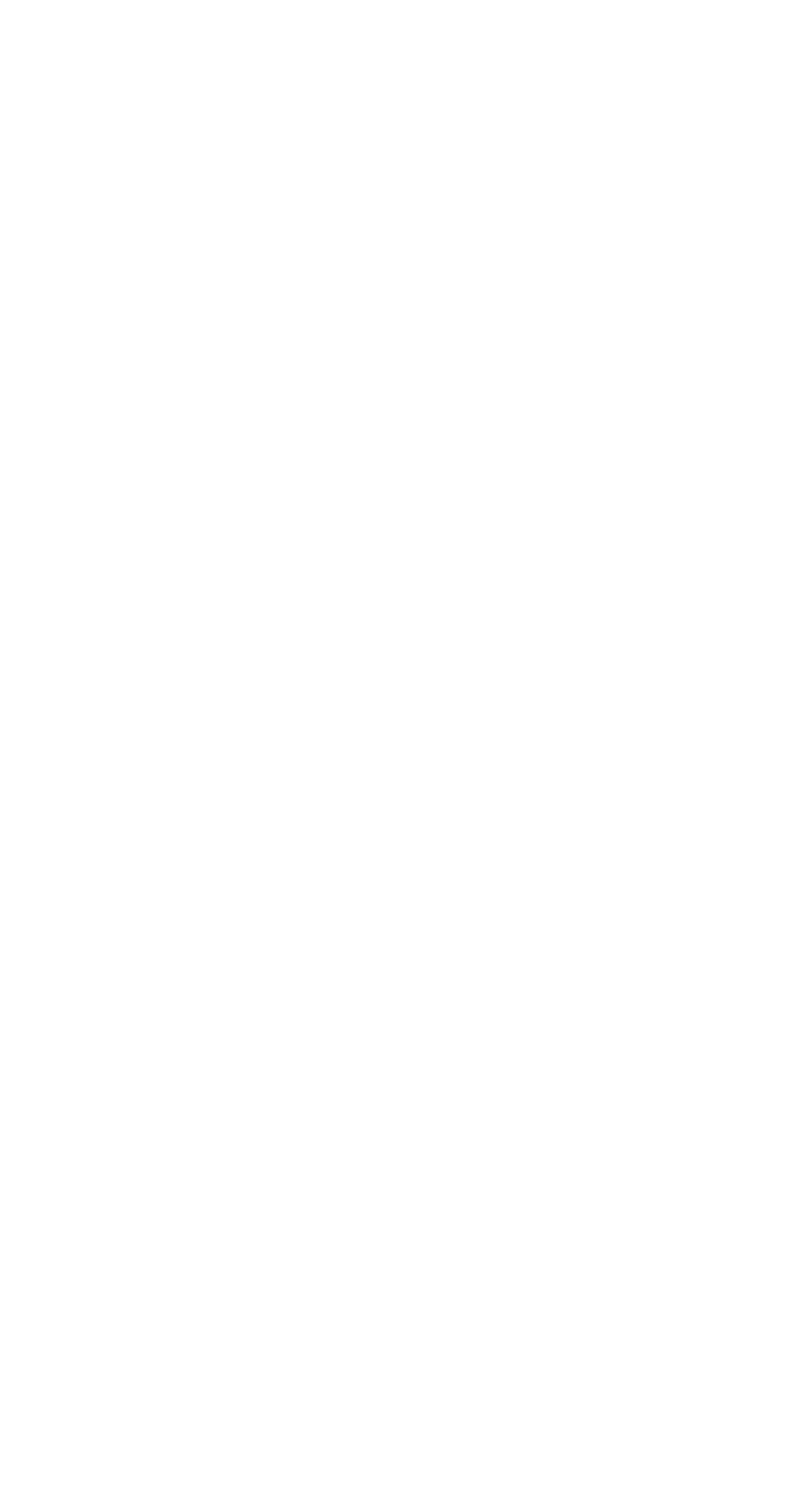Determine the bounding box coordinates of the clickable region to follow the instruction: "Click the SS Floor Hire Logo".

[0.038, 0.082, 0.531, 0.108]